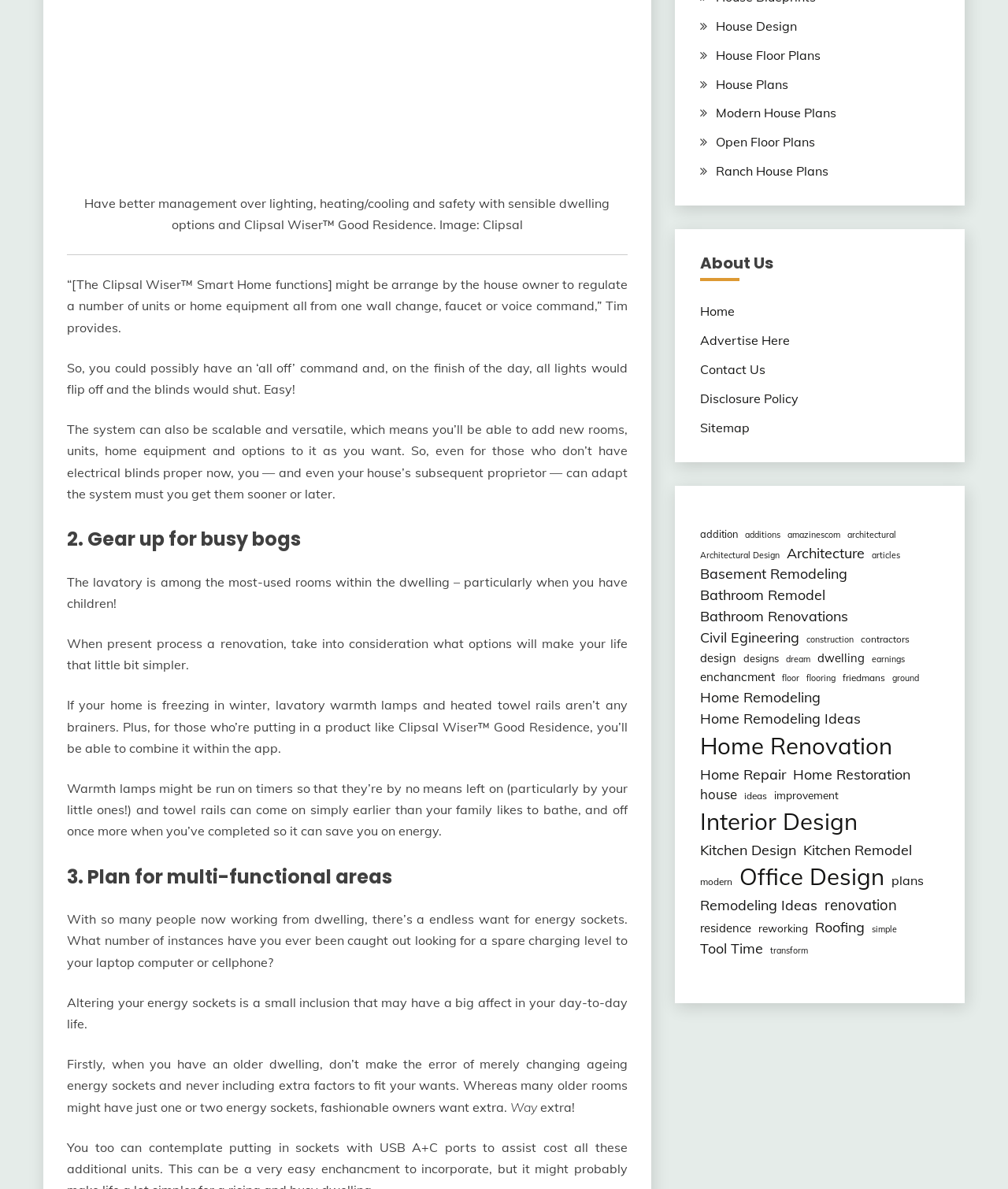Please analyze the image and give a detailed answer to the question:
What is the benefit of having multiple power sockets?

The text suggests that having multiple power sockets is convenient, especially for people who work from home, as it provides more charging points for laptops and phones.